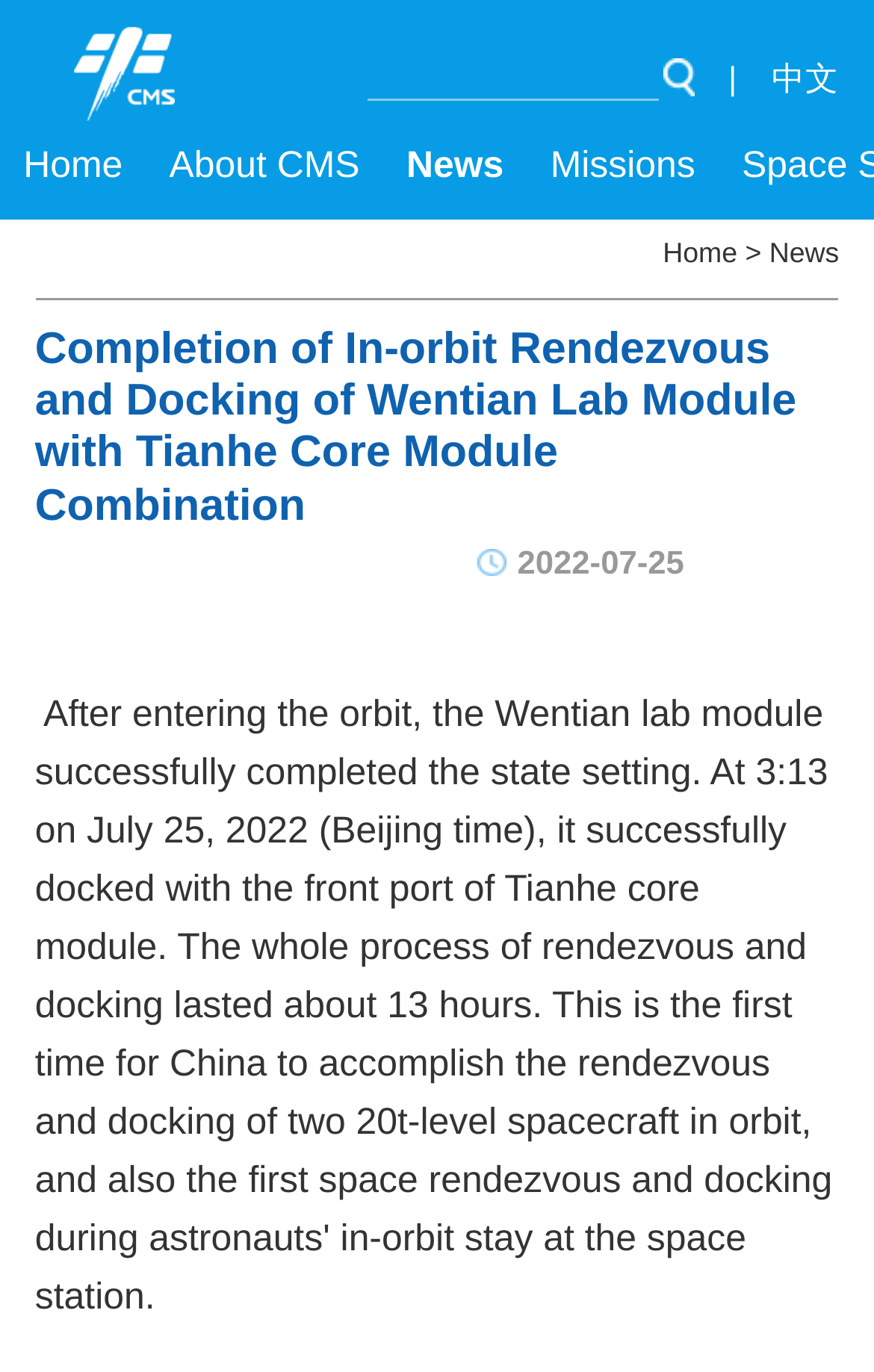What is the date of the article?
Using the image, provide a concise answer in one word or a short phrase.

2022-07-25